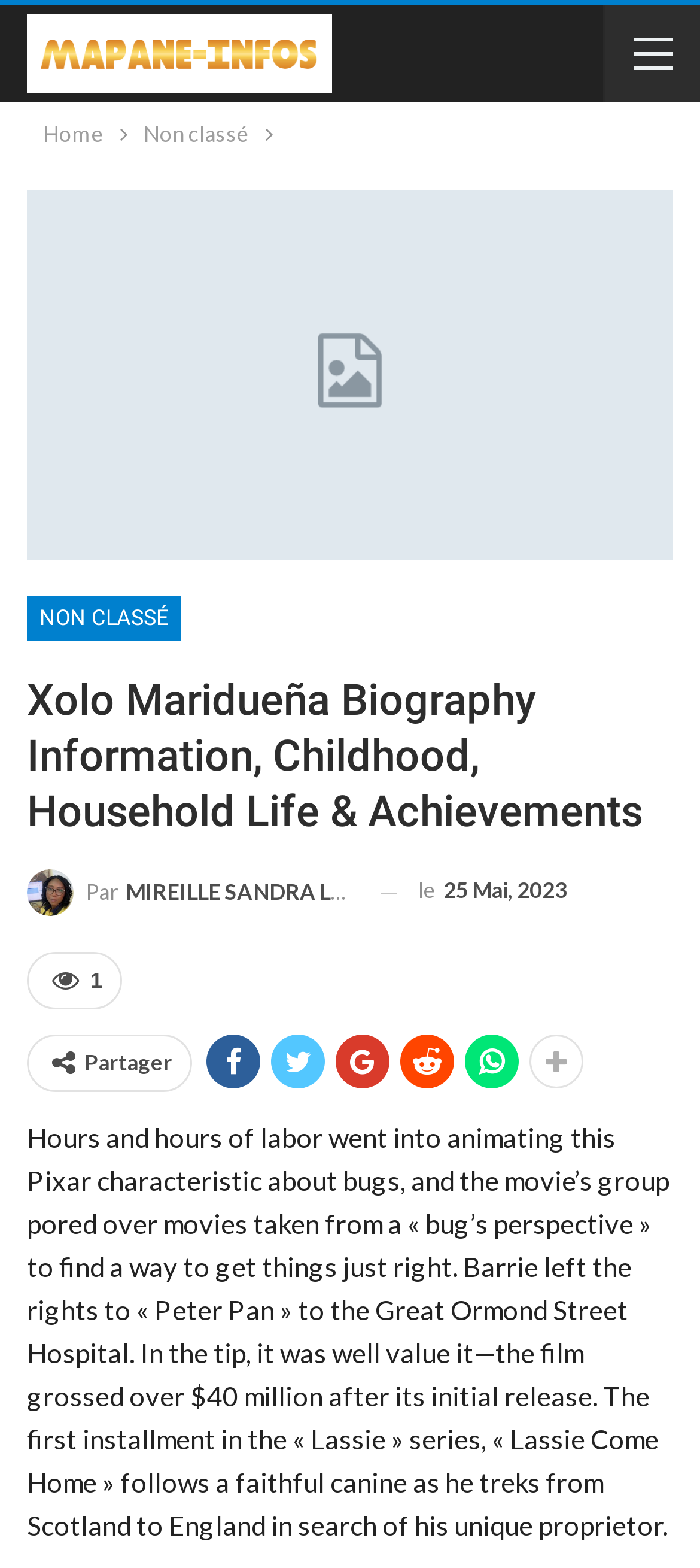Produce an extensive caption that describes everything on the webpage.

This webpage is about Xolo Maridueña's biography, featuring information on his childhood, household life, and achievements. At the top left corner, there is an image with the text "Mapane Infos". Below it, a navigation bar with breadcrumbs is located, containing links to "Home" and "Non classé". 

The main content of the webpage is divided into sections. The first section has a heading that matches the title of the webpage, "Xolo Maridueña Biography Information, Childhood, Household Life & Achievements". Below the heading, there are several links, including one with the author's name, "Par MIREILLE SANDRA LEYOUGOU", and a timestamp indicating the publication date, "le 25 Mai, 2023". 

On the right side of the timestamp, there are five social media links represented by icons. Below these links, there is a "Partager" button. The main text of the webpage is located at the bottom, which appears to be a passage about the making of a Pixar movie and the success of other films, including "Peter Pan" and "Lassie Come Home".